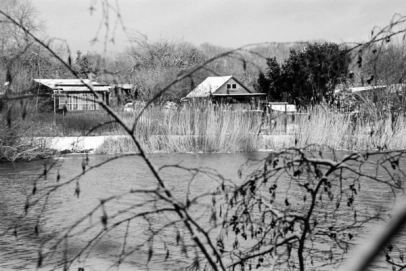Give a thorough explanation of the image.

The image captures a tranquil snowy landscape by the water, showcasing a serene view of a riverbank framed by delicate branches. Bare trees, possibly weeping willows, gently sway in the winter breeze, revealing glimpses of a quiet setting. In the background, a modest house with a sloped roof and a hint of snow adds to the picturesque scene, while patches of snow on the riverbank create a harmonious blend of natural elements. The monochromatic palette enhances the feeling of calmness, emphasizing the stillness of the winter day, as reflections shimmer quietly on the water's surface.